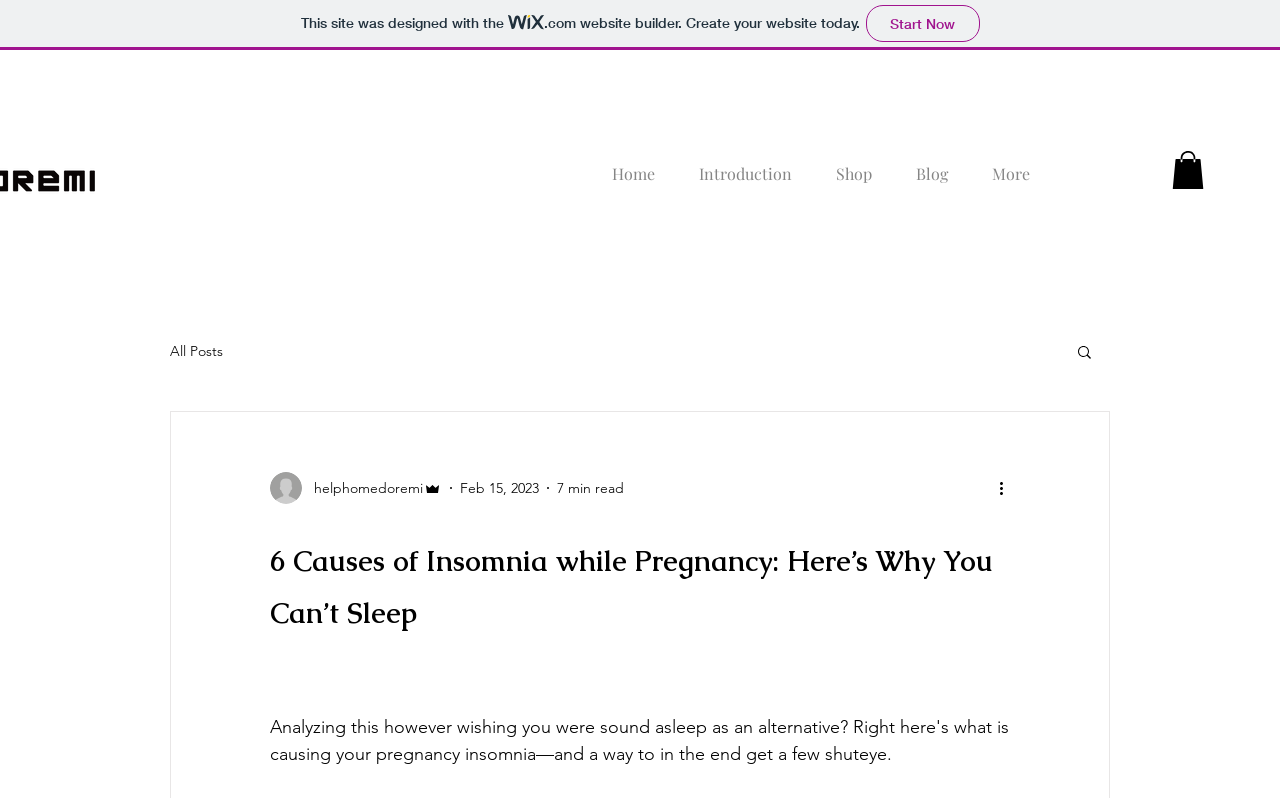How long does it take to read this article?
Provide a short answer using one word or a brief phrase based on the image.

7 min